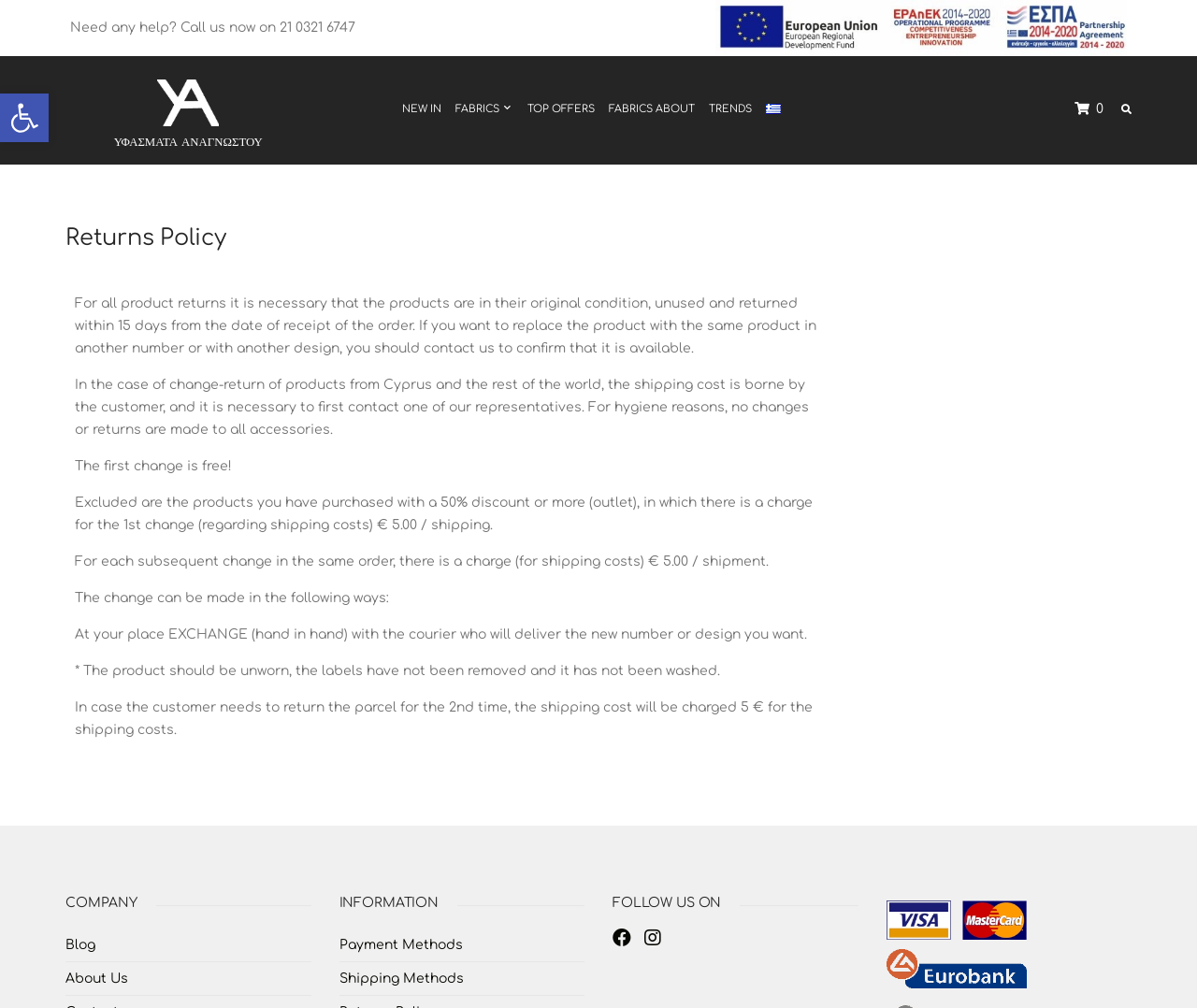Please analyze the image and give a detailed answer to the question:
What is the charge for the 1st change for outlet products?

According to the webpage, for products purchased with a 50% discount or more (outlet), there is a charge for the 1st change (regarding shipping costs) of € 5.00.